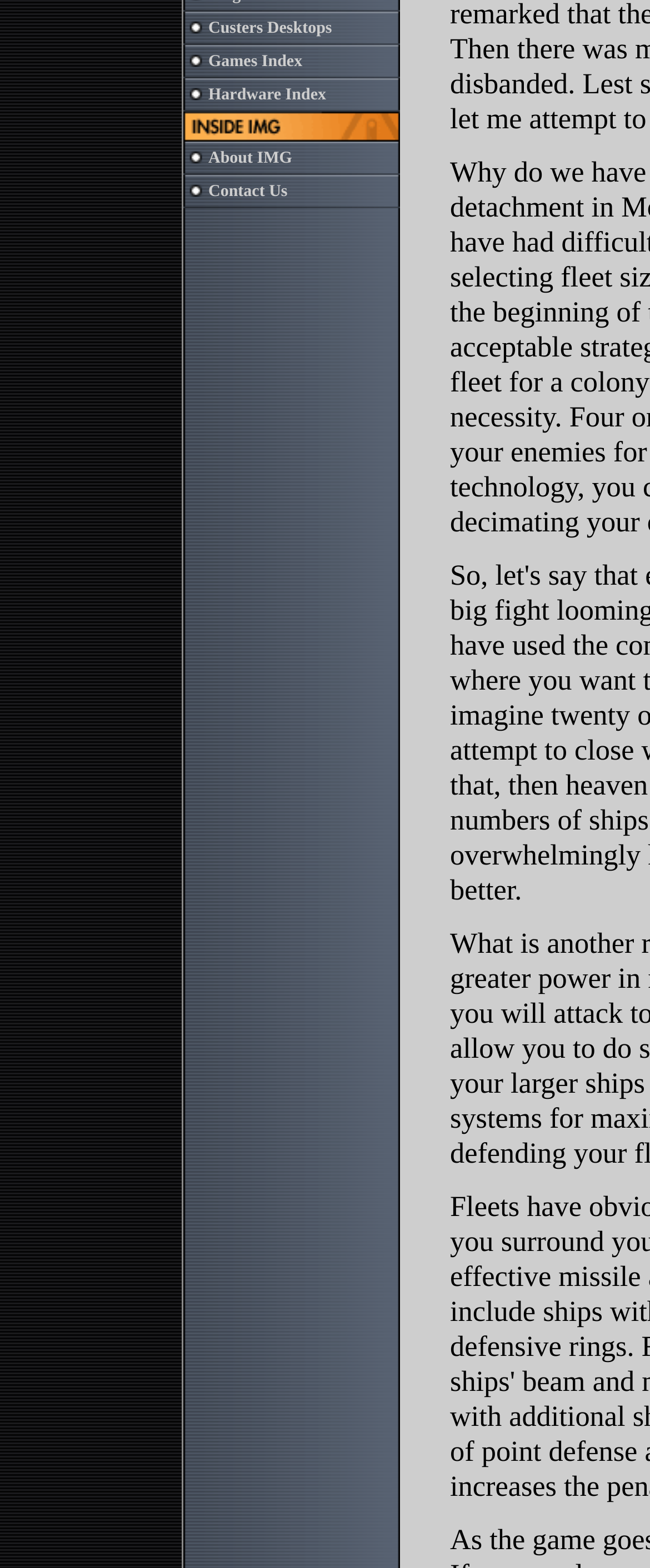From the element description Toggle navigation, predict the bounding box coordinates of the UI element. The coordinates must be specified in the format (top-left x, top-left y, bottom-right x, bottom-right y) and should be within the 0 to 1 range.

None